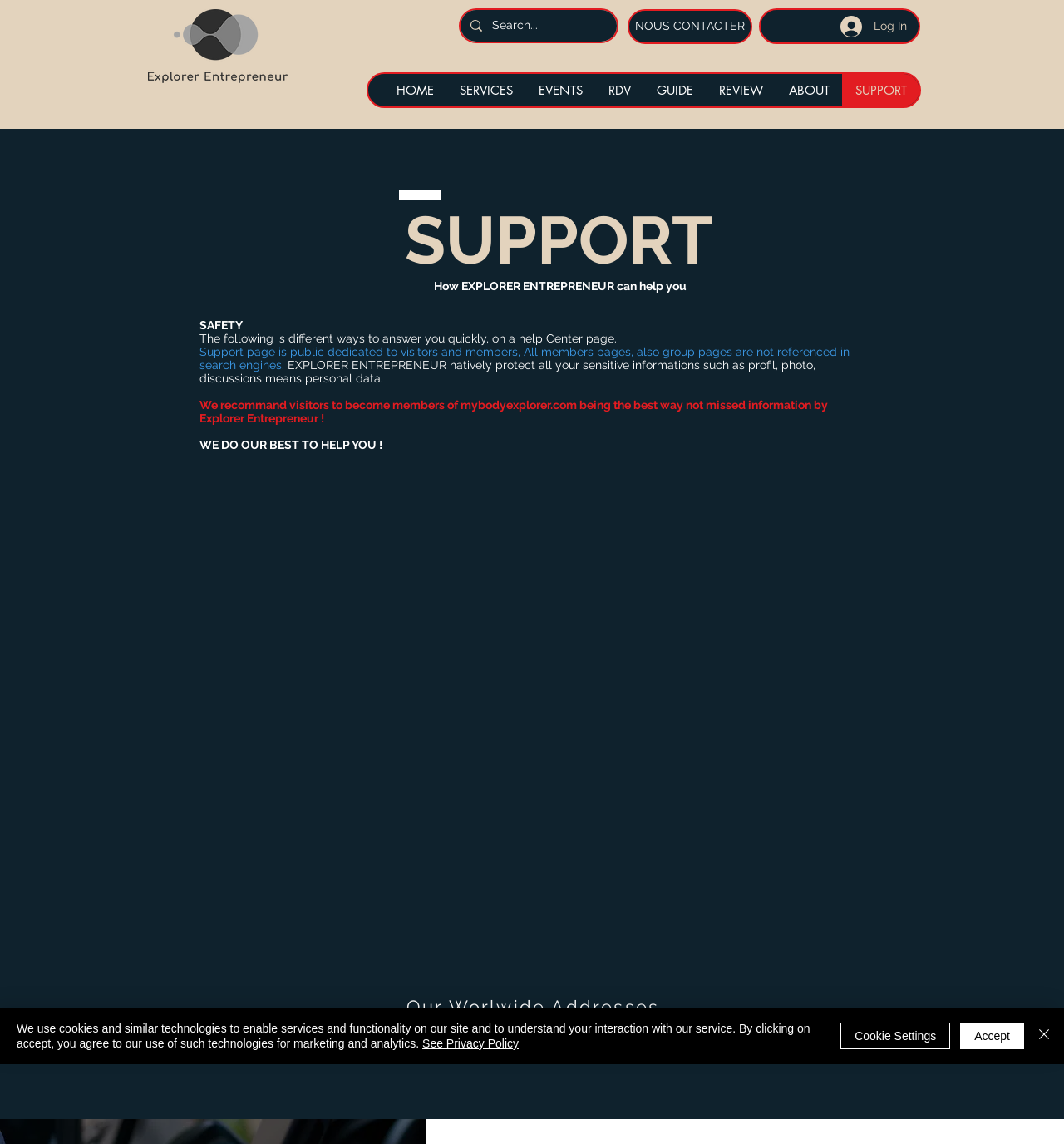Kindly provide the bounding box coordinates of the section you need to click on to fulfill the given instruction: "View our worldwide addresses".

[0.382, 0.871, 0.62, 0.89]